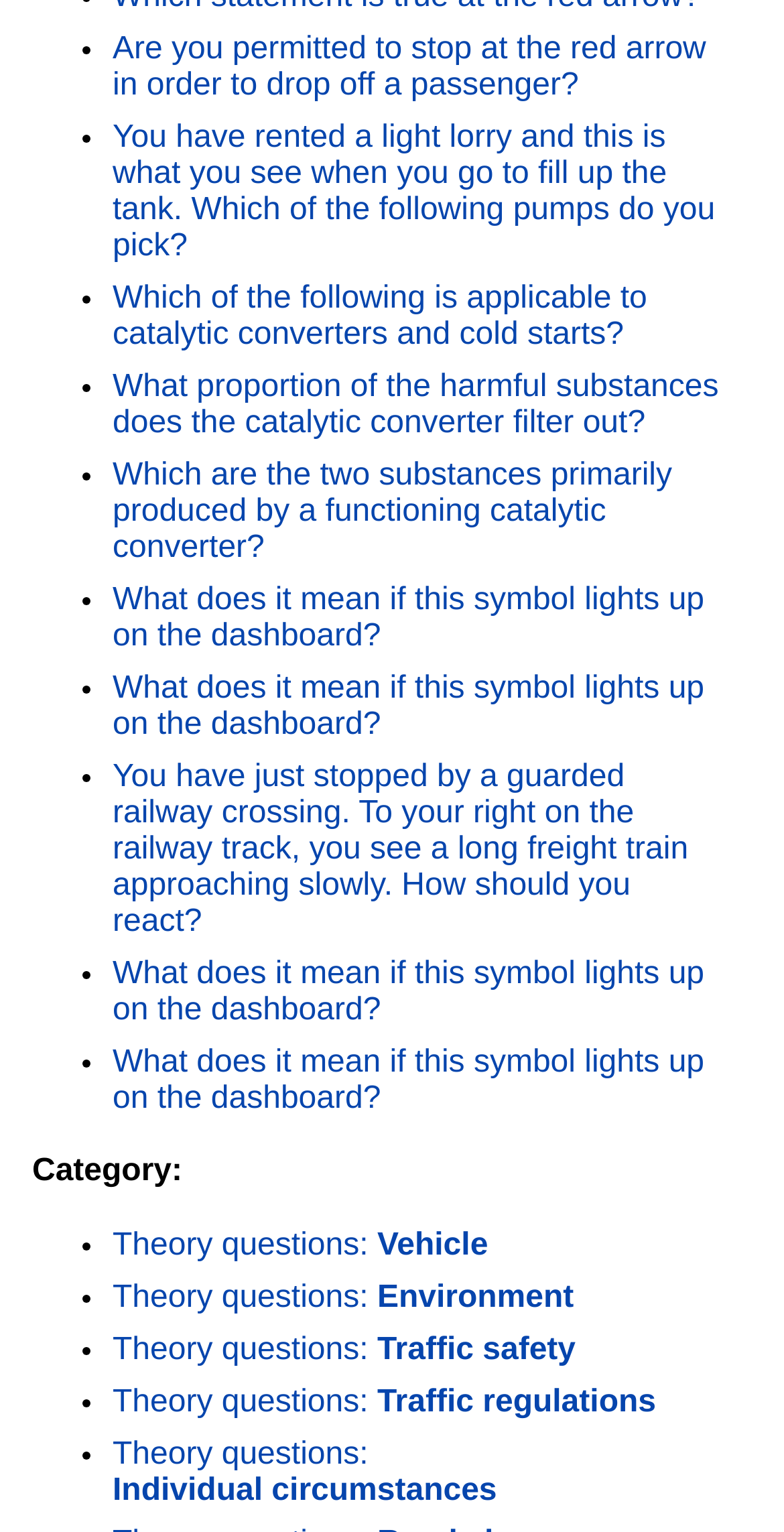Determine the bounding box coordinates of the element that should be clicked to execute the following command: "View theory questions about vehicle".

[0.144, 0.801, 0.623, 0.824]